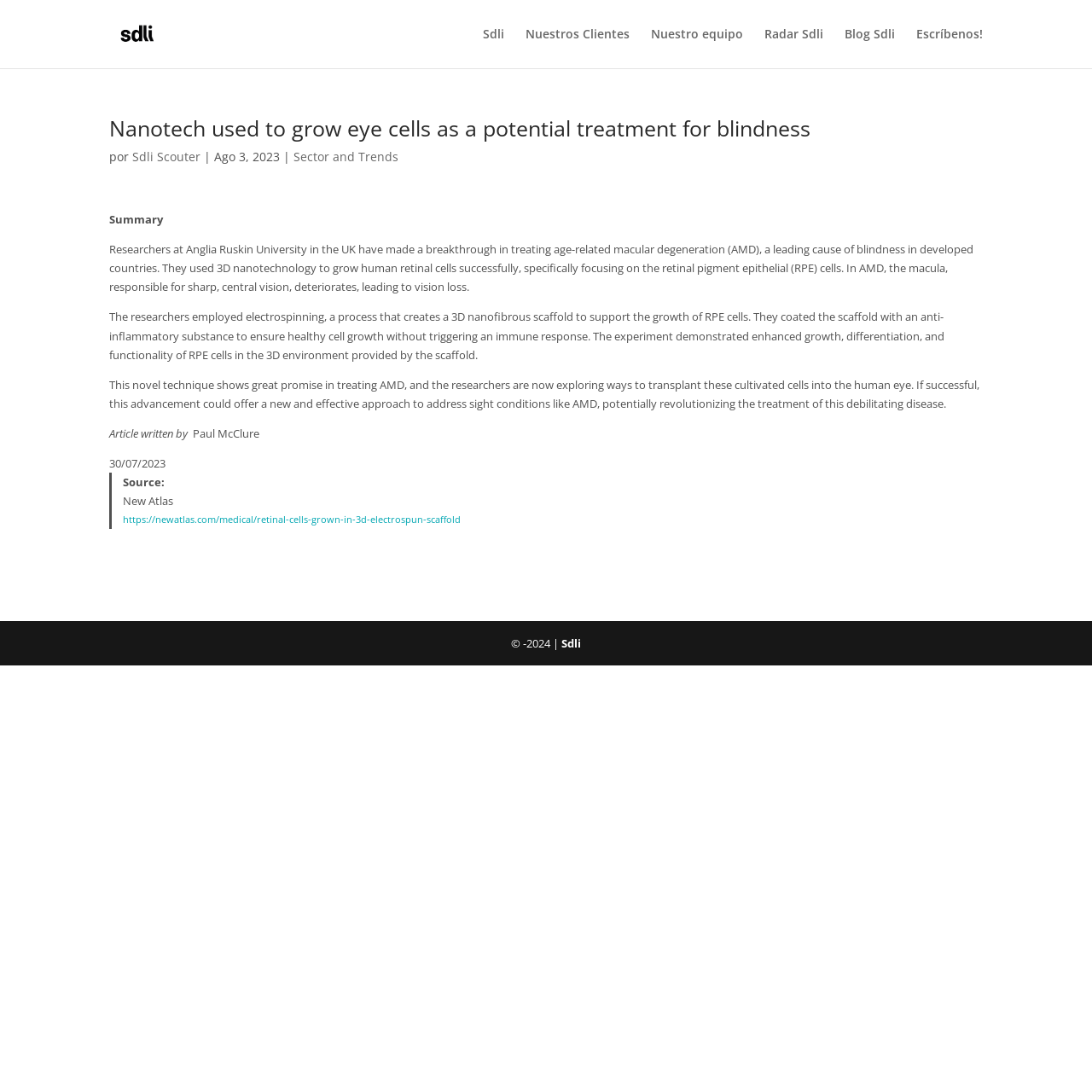Specify the bounding box coordinates of the area to click in order to execute this command: 'Visit Nuestros Clientes'. The coordinates should consist of four float numbers ranging from 0 to 1, and should be formatted as [left, top, right, bottom].

[0.481, 0.026, 0.577, 0.062]